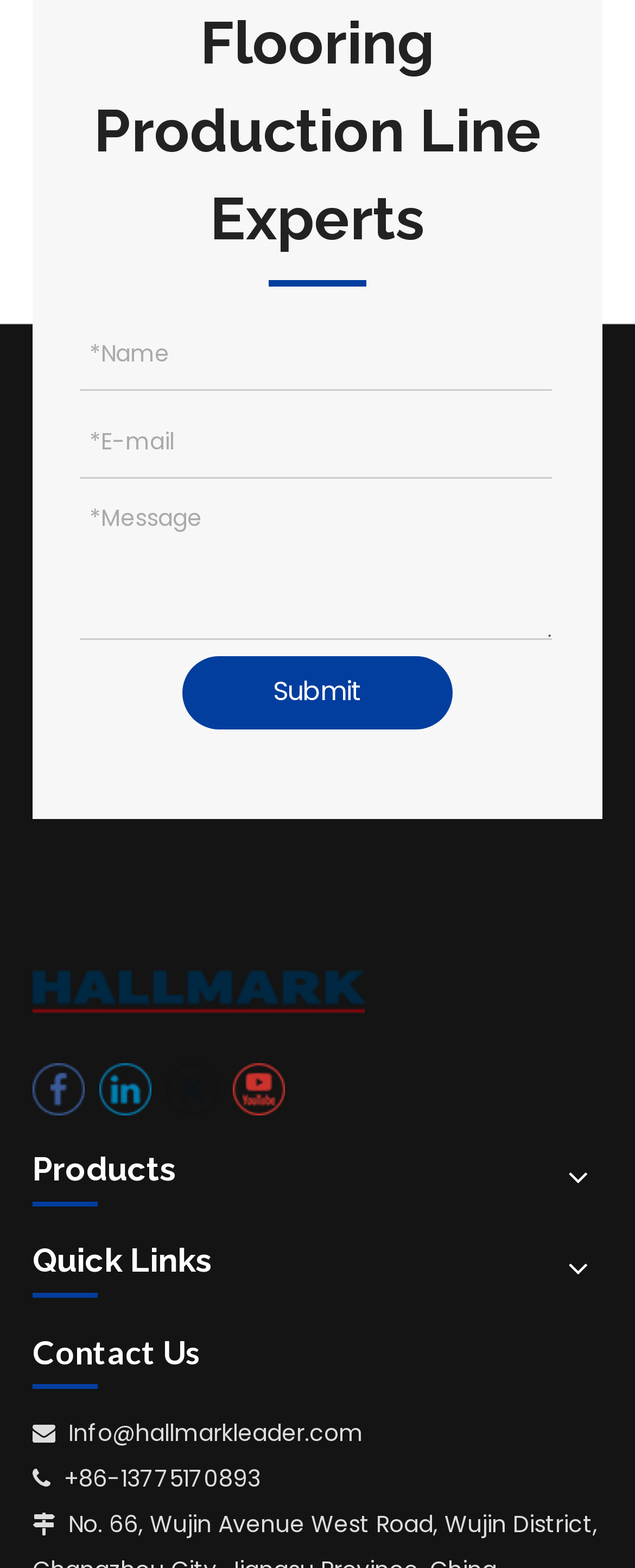Determine the bounding box coordinates of the element's region needed to click to follow the instruction: "Click the Submit button". Provide these coordinates as four float numbers between 0 and 1, formatted as [left, top, right, bottom].

[0.287, 0.418, 0.713, 0.465]